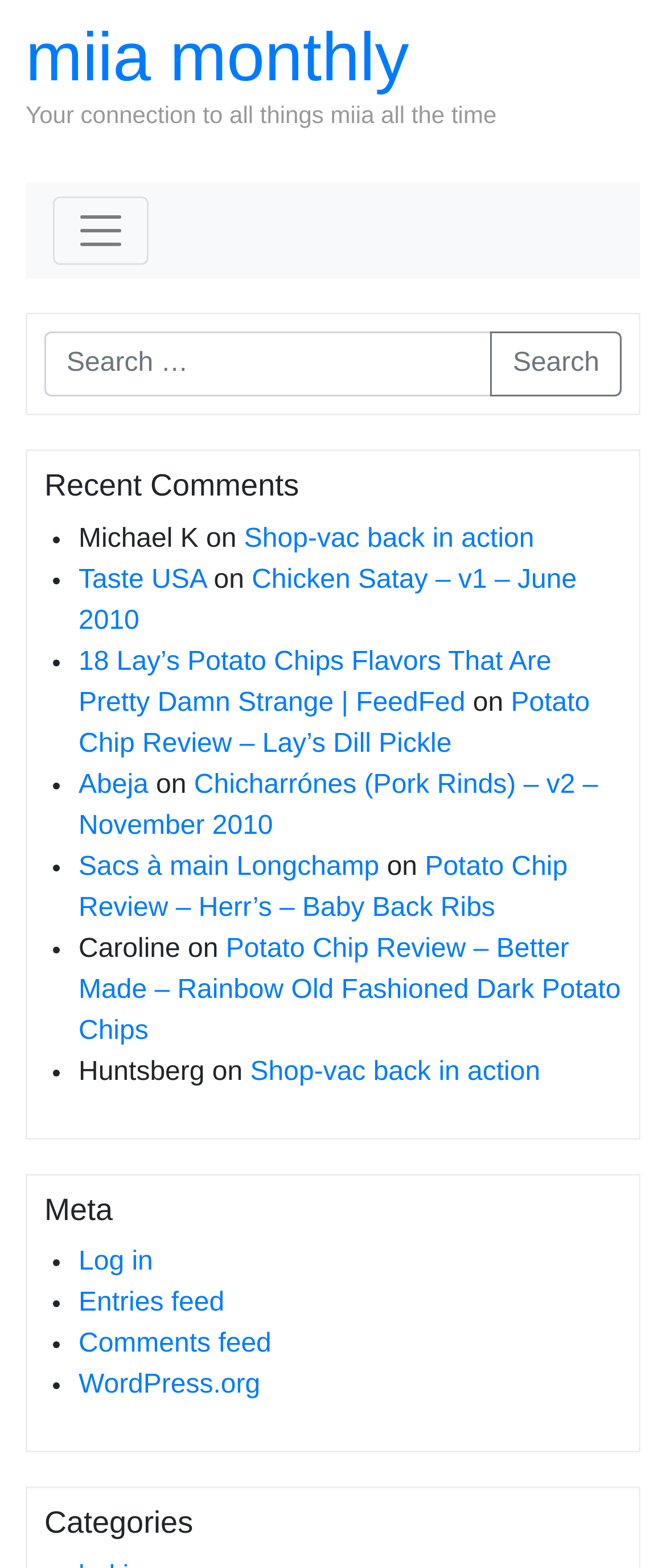What is the name of the website? Analyze the screenshot and reply with just one word or a short phrase.

miia monthly